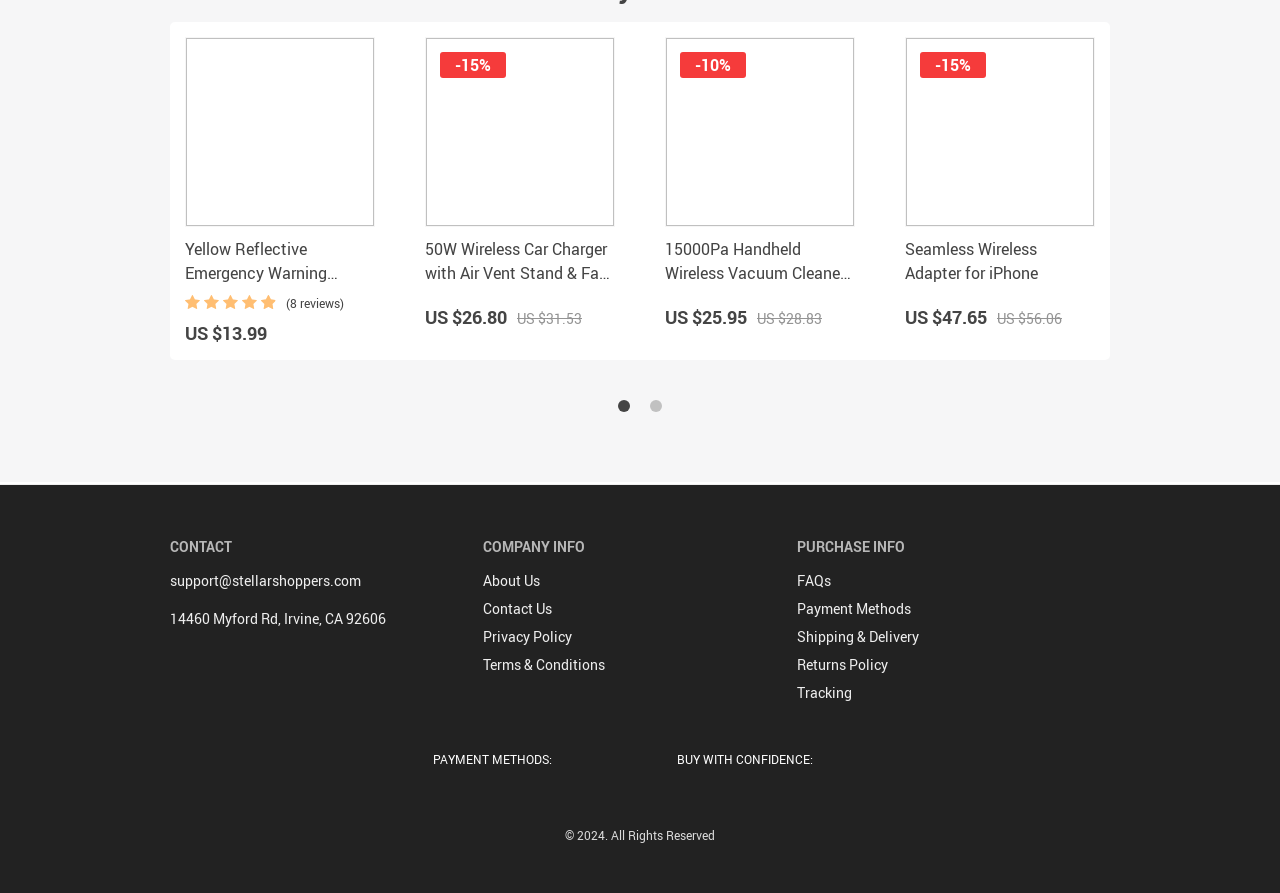Locate the bounding box coordinates of the area you need to click to fulfill this instruction: 'Check payment methods'. The coordinates must be in the form of four float numbers ranging from 0 to 1: [left, top, right, bottom].

[0.622, 0.671, 0.711, 0.693]